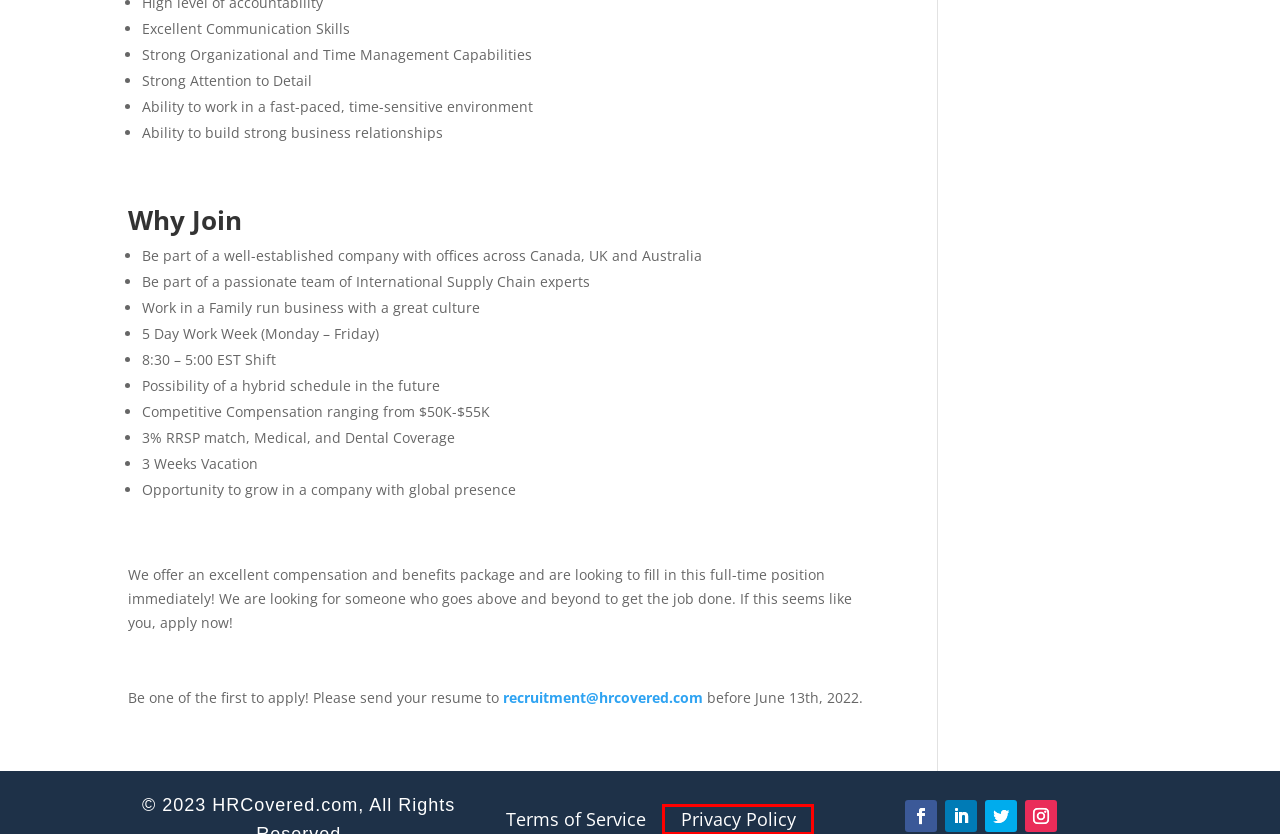Assess the screenshot of a webpage with a red bounding box and determine which webpage description most accurately matches the new page after clicking the element within the red box. Here are the options:
A. Consulting – HR Covered
B. Privacy Policy – HR Covered
C. Blog – HR Covered
D. Home – HR Covered
E. What the Working for Workers Act Five of Ontario Means for Employers – HR Covered
F. Contact us – HR Covered
G. Schedule Appointment with HR Covered Inc.
H. About Us – New – HR Covered

B